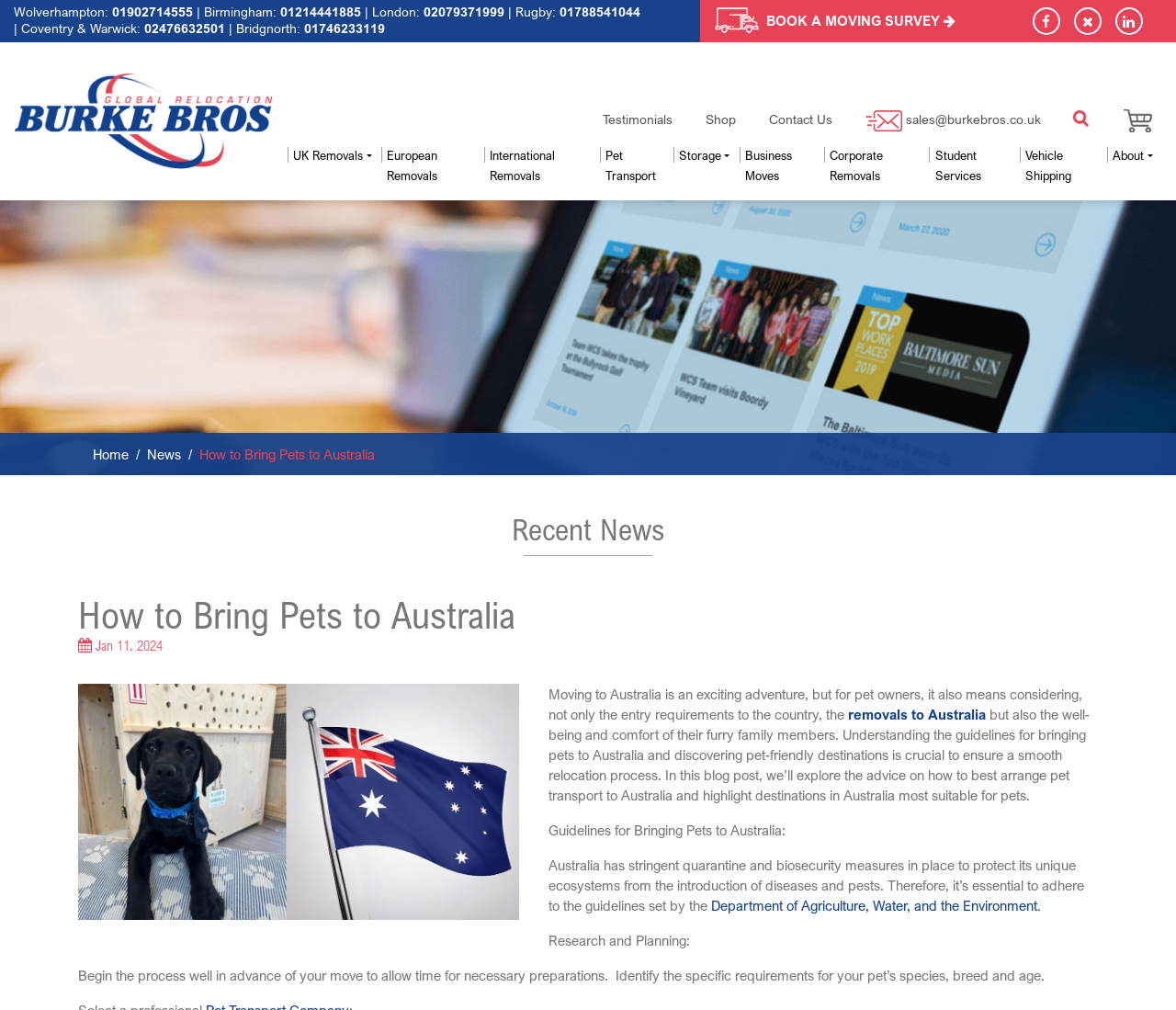Please locate and retrieve the main header text of the webpage.

How to Bring Pets to Australia